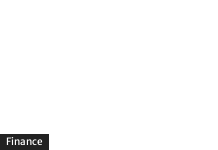What type of content can users expect to find on this webpage?
Provide a detailed answer to the question, using the image to inform your response.

The context of the webpage implies that users can explore various financial topics and resources, including articles, guides, calculators, and other tools that assist with financial decision-making.